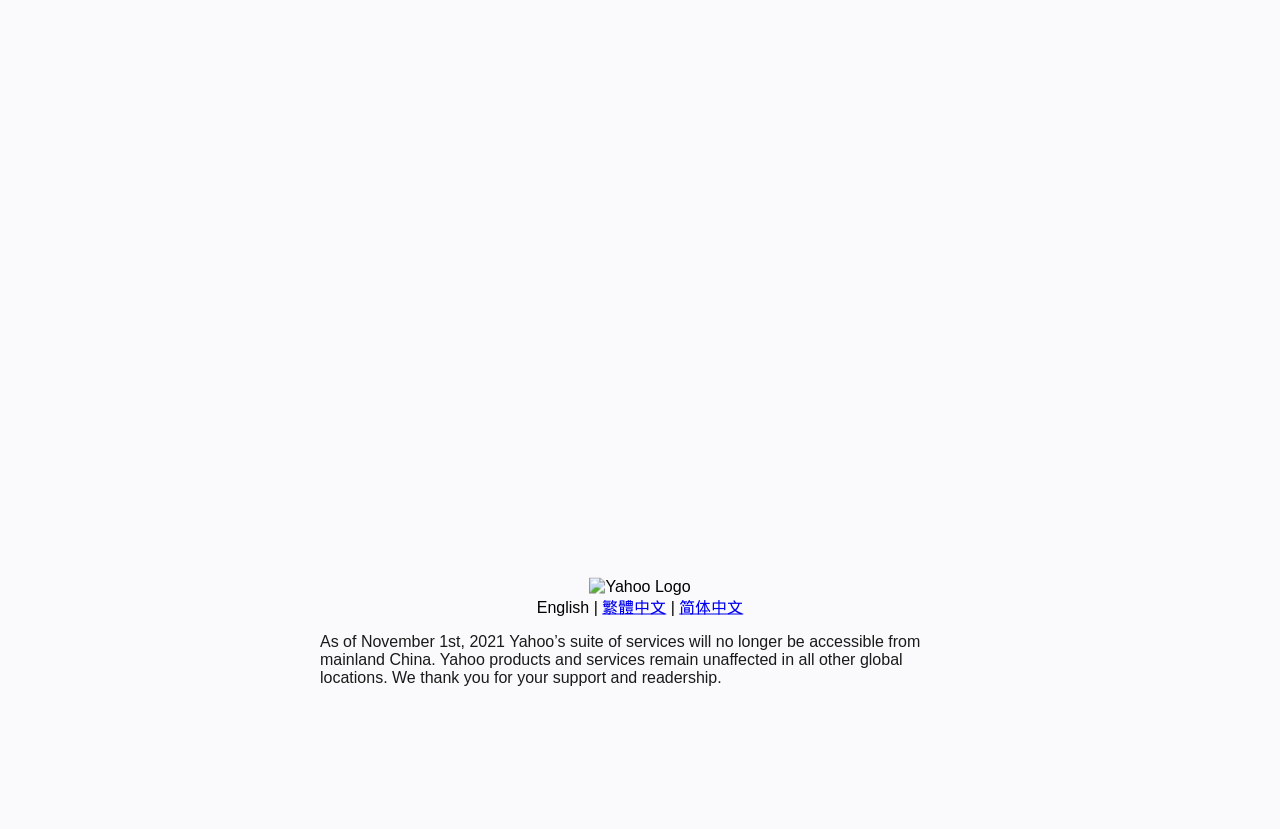Identify the bounding box coordinates for the UI element described as follows: "繁體中文". Ensure the coordinates are four float numbers between 0 and 1, formatted as [left, top, right, bottom].

[0.47, 0.722, 0.52, 0.742]